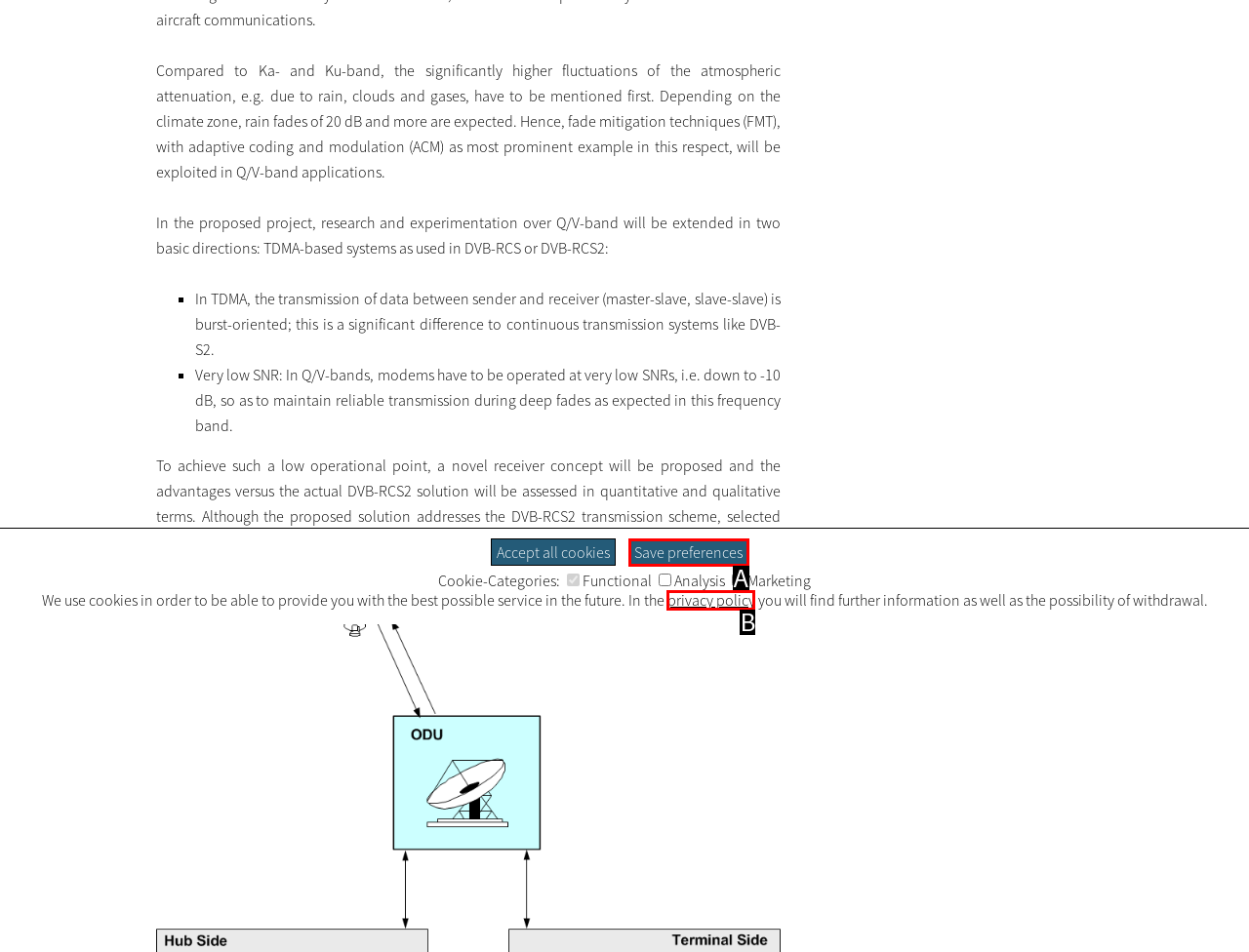Choose the option that matches the following description: Save preferences
Reply with the letter of the selected option directly.

A